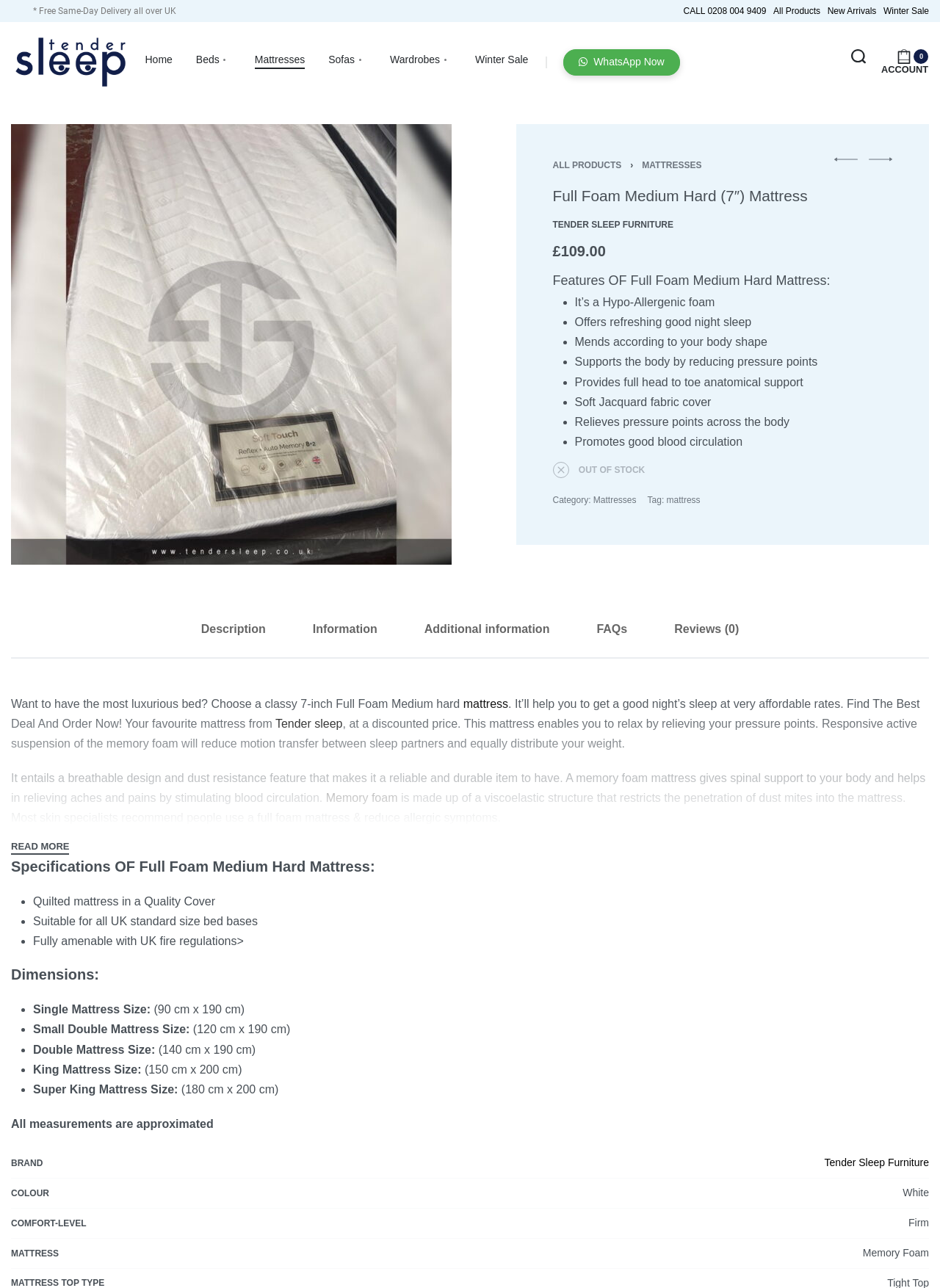Please identify the coordinates of the bounding box that should be clicked to fulfill this instruction: "Call the customer service".

[0.727, 0.003, 0.815, 0.014]